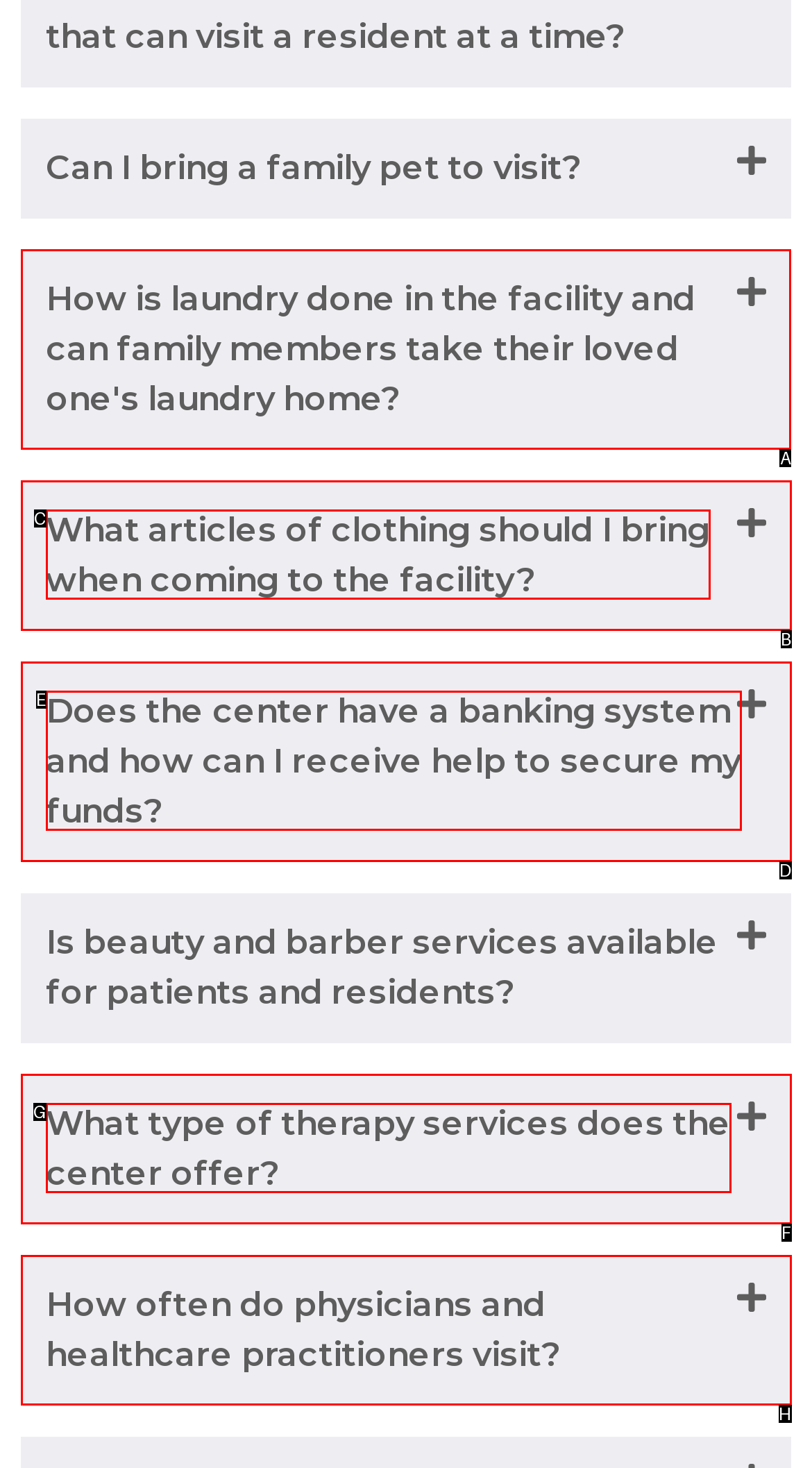Identify the HTML element to select in order to accomplish the following task: Expand the 'How is laundry done in the facility and can family members take their loved one's laundry home?' section
Reply with the letter of the chosen option from the given choices directly.

A